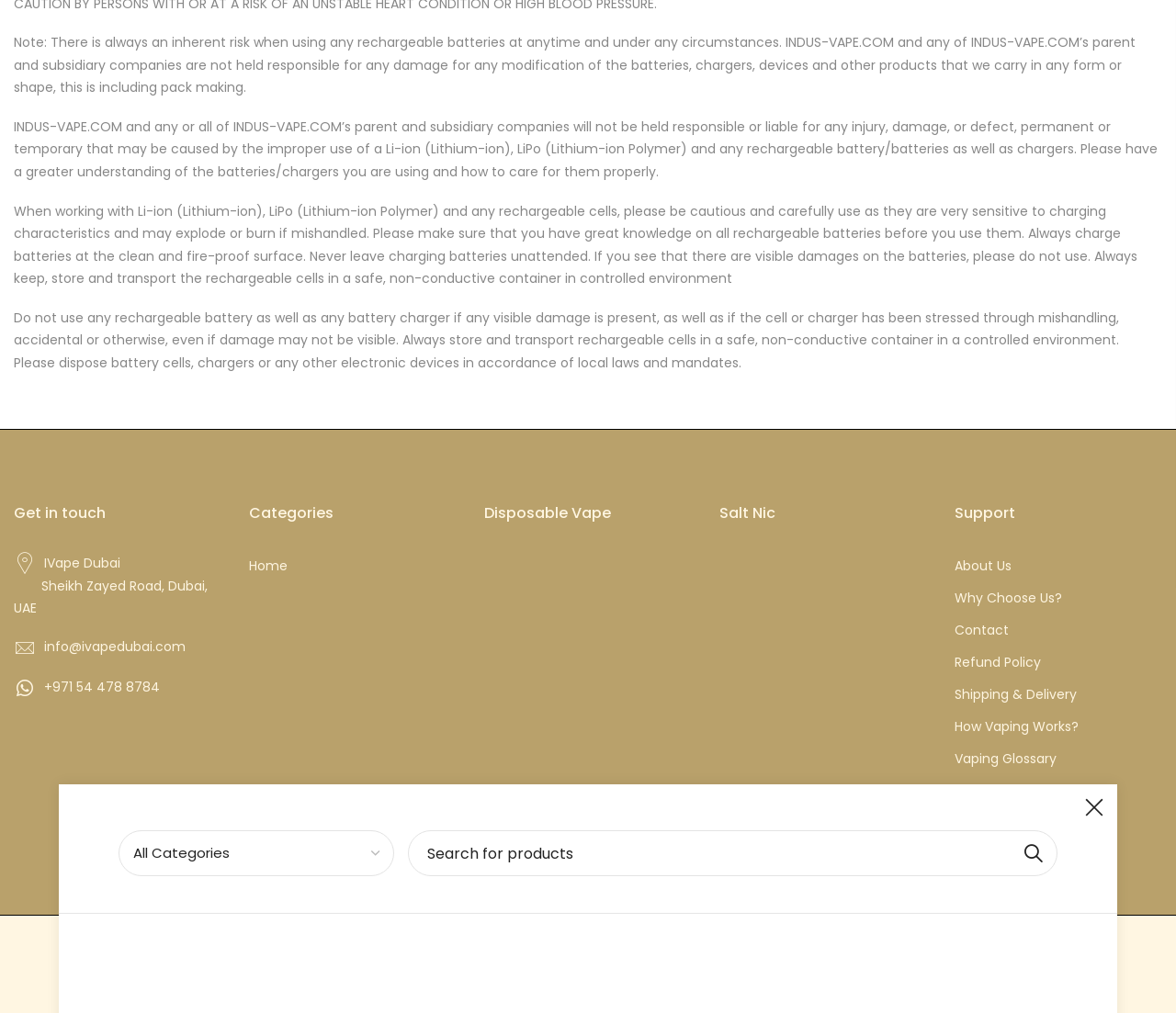Give the bounding box coordinates for this UI element: "+971 54 478 8784". The coordinates should be four float numbers between 0 and 1, arranged as [left, top, right, bottom].

[0.038, 0.669, 0.136, 0.687]